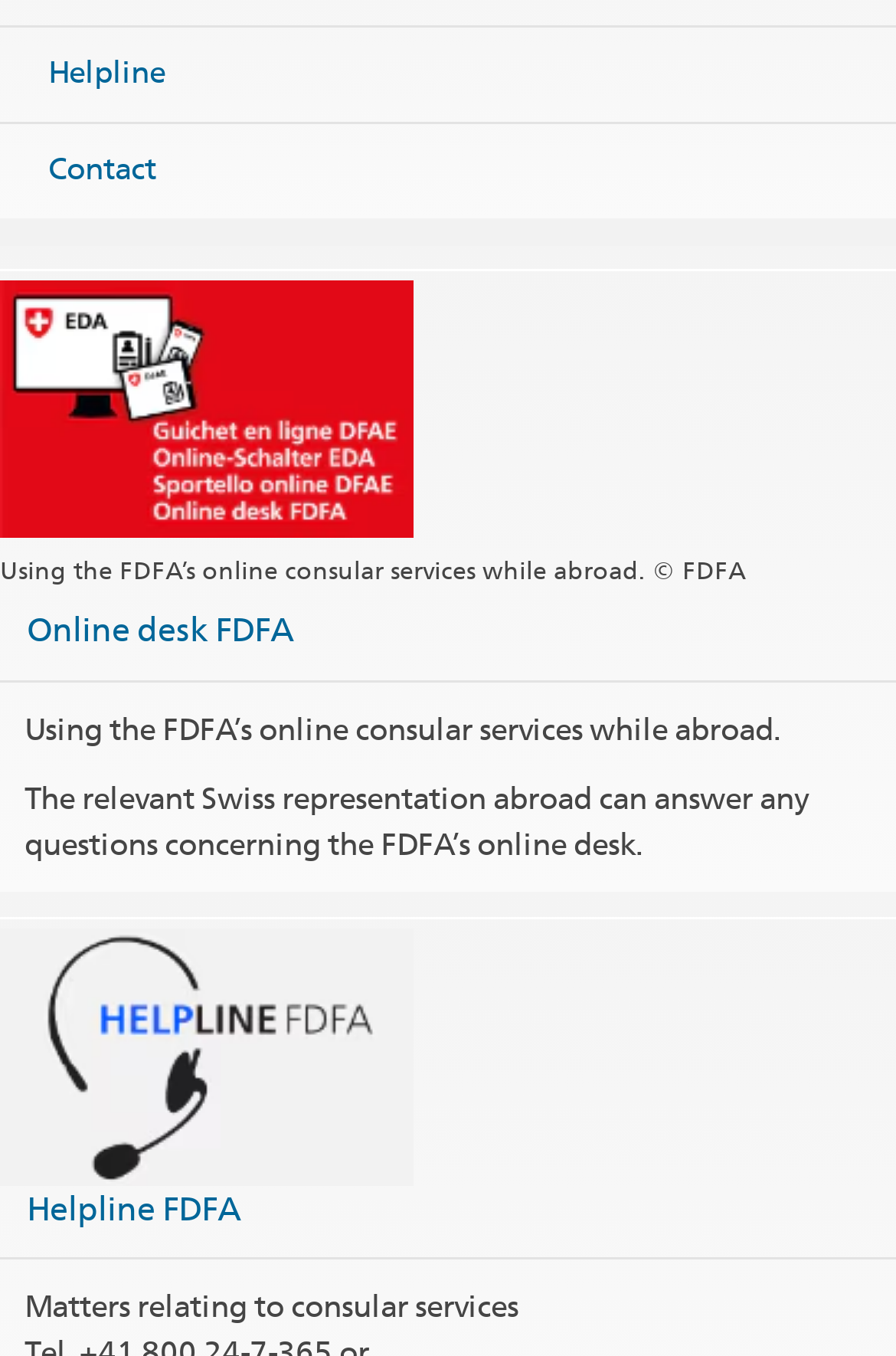Please mark the bounding box coordinates of the area that should be clicked to carry out the instruction: "Visit the Online desk FDFA".

[0.0, 0.287, 0.462, 0.312]